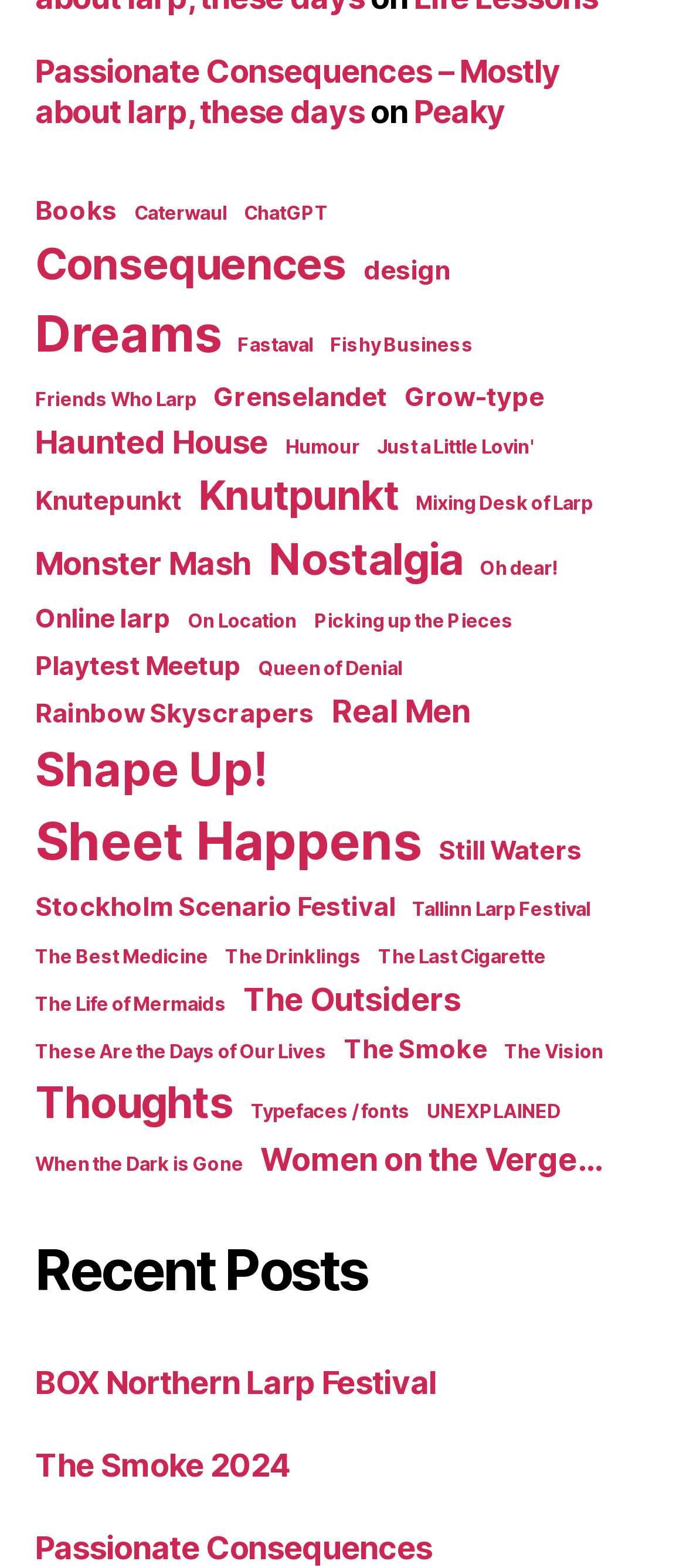Highlight the bounding box coordinates of the element you need to click to perform the following instruction: "Click on the 'Books' link."

[0.051, 0.123, 0.171, 0.147]